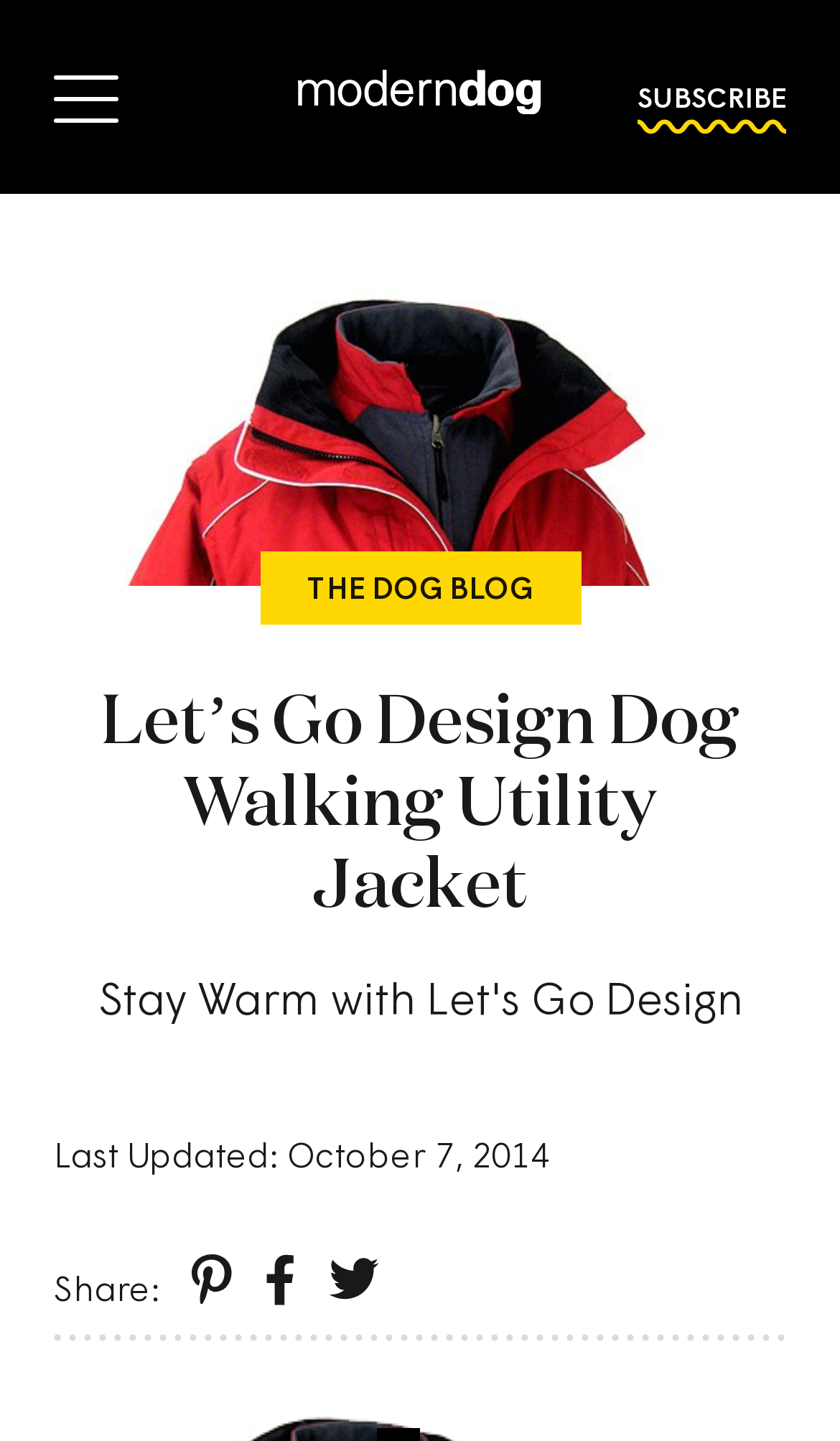How many social media sharing options are available?
Based on the screenshot, provide your answer in one word or phrase.

3